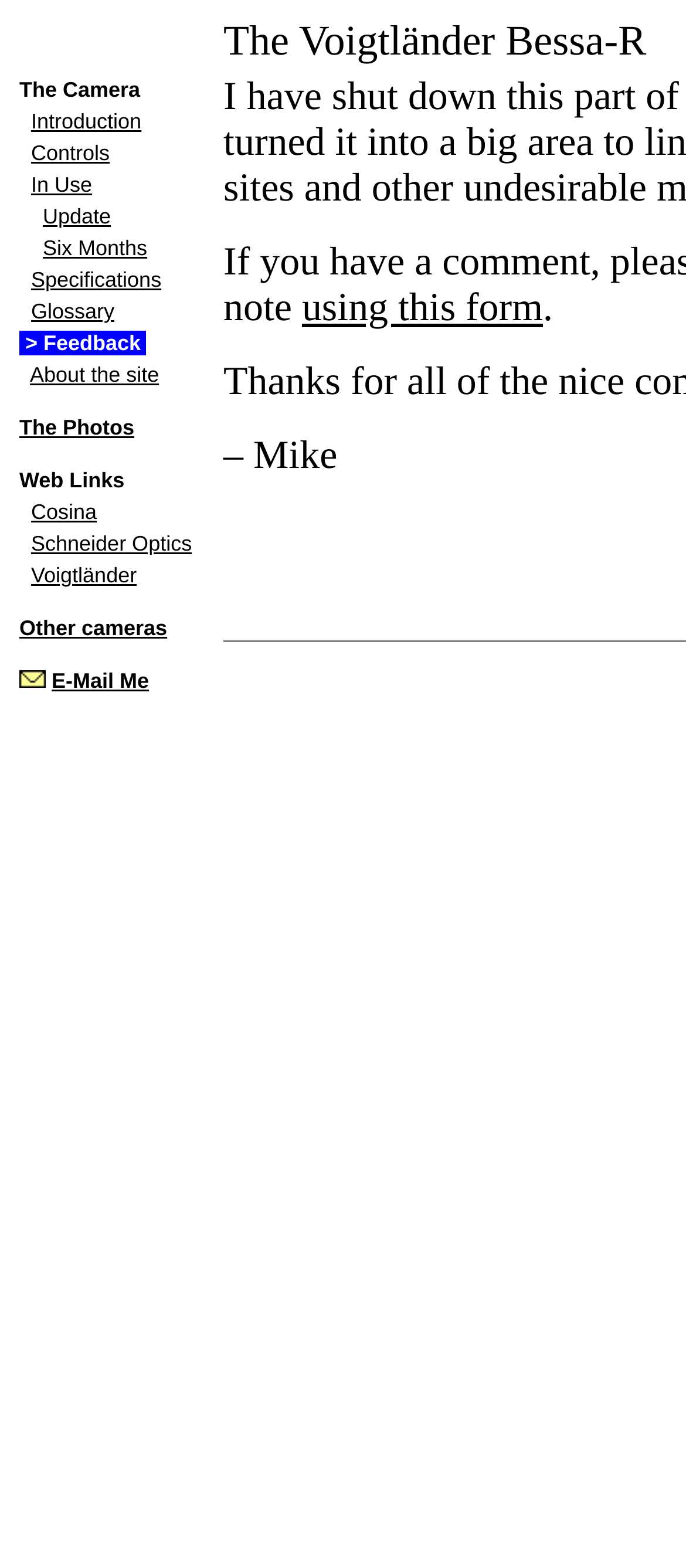How many links are in the webpage?
From the image, respond using a single word or phrase.

18